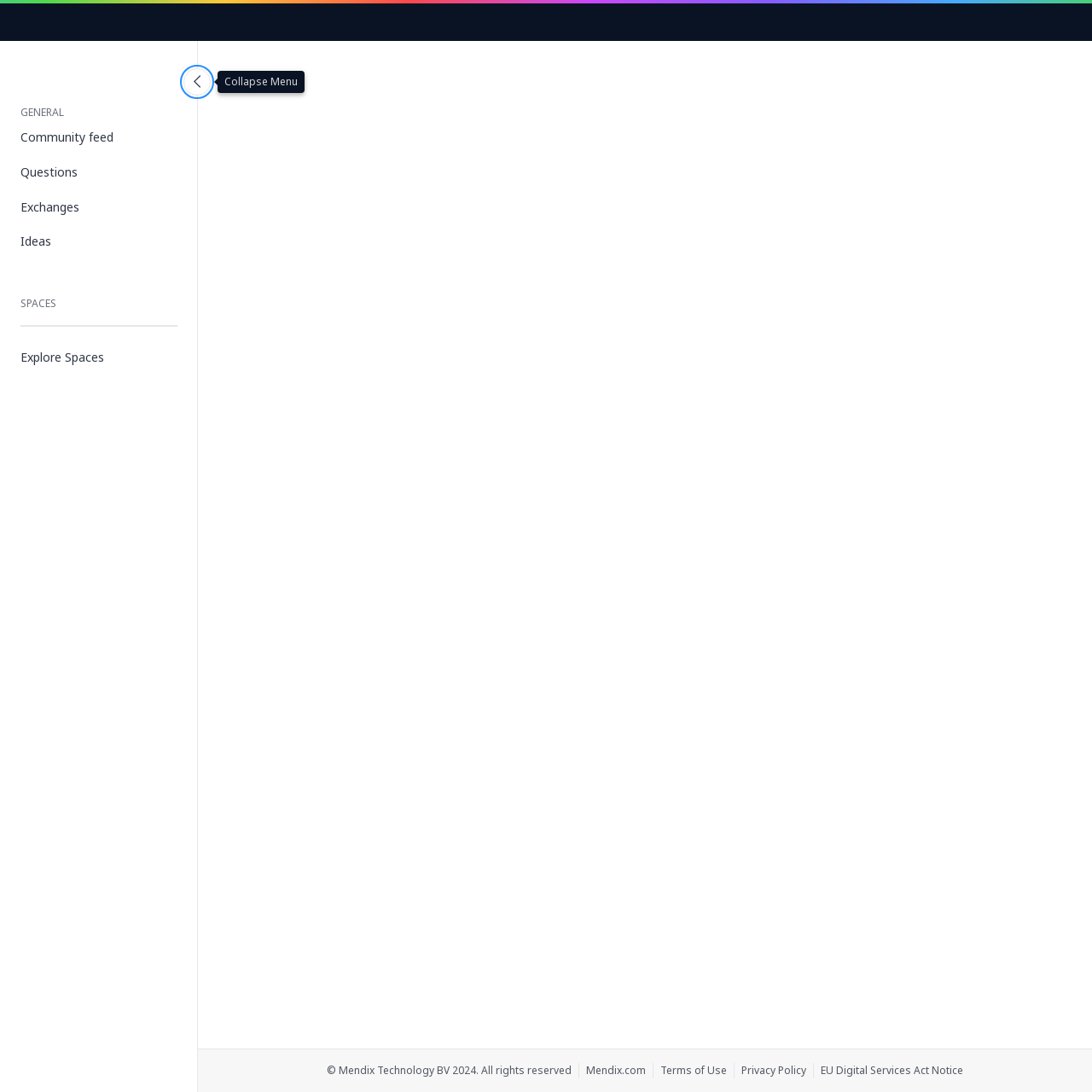Determine the bounding box coordinates of the clickable region to follow the instruction: "Visit Mendix.com".

[0.537, 0.973, 0.591, 0.988]